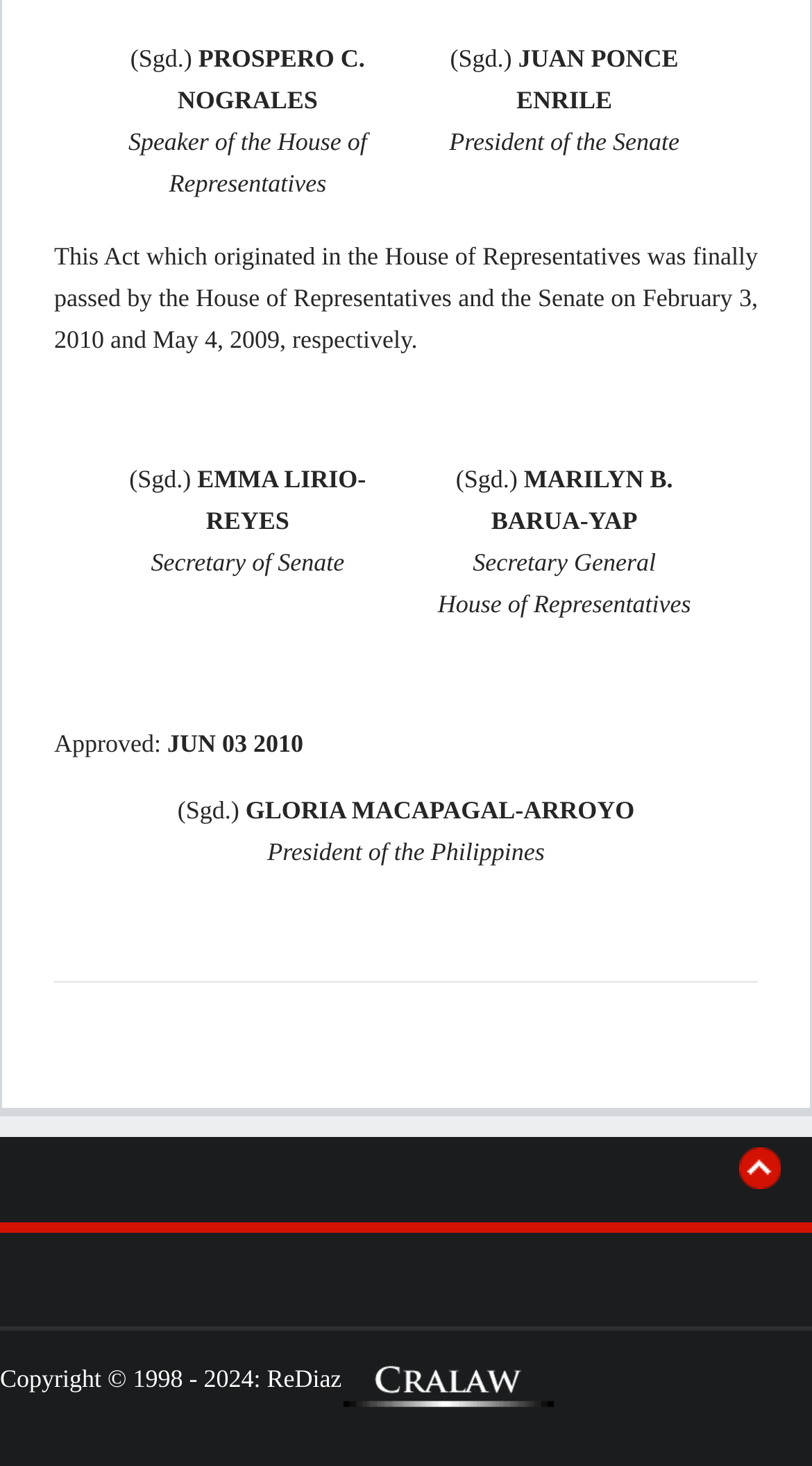Who powered this website?
Using the image as a reference, answer with just one word or a short phrase.

ReDiaz